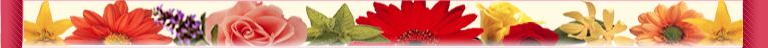Interpret the image and provide an in-depth description.

The image features a vibrant border adorned with an array of colorful flowers. Blossoms in shades of pink, red, orange, yellow, and purple create a lively and inviting atmosphere. This artistic floral arrangement serves as a decorative element, enhancing the visual appeal of the webpage dedicated to Cory's SEOM—Special Essential Oil Mixes. The delicate flowers signify natural beauty and wellness, perfectly complementing the theme of essential oils and holistic care. Such imagery can evoke feelings of freshness and serenity, suggesting a connection to nature and the soothing benefits of essential oils.